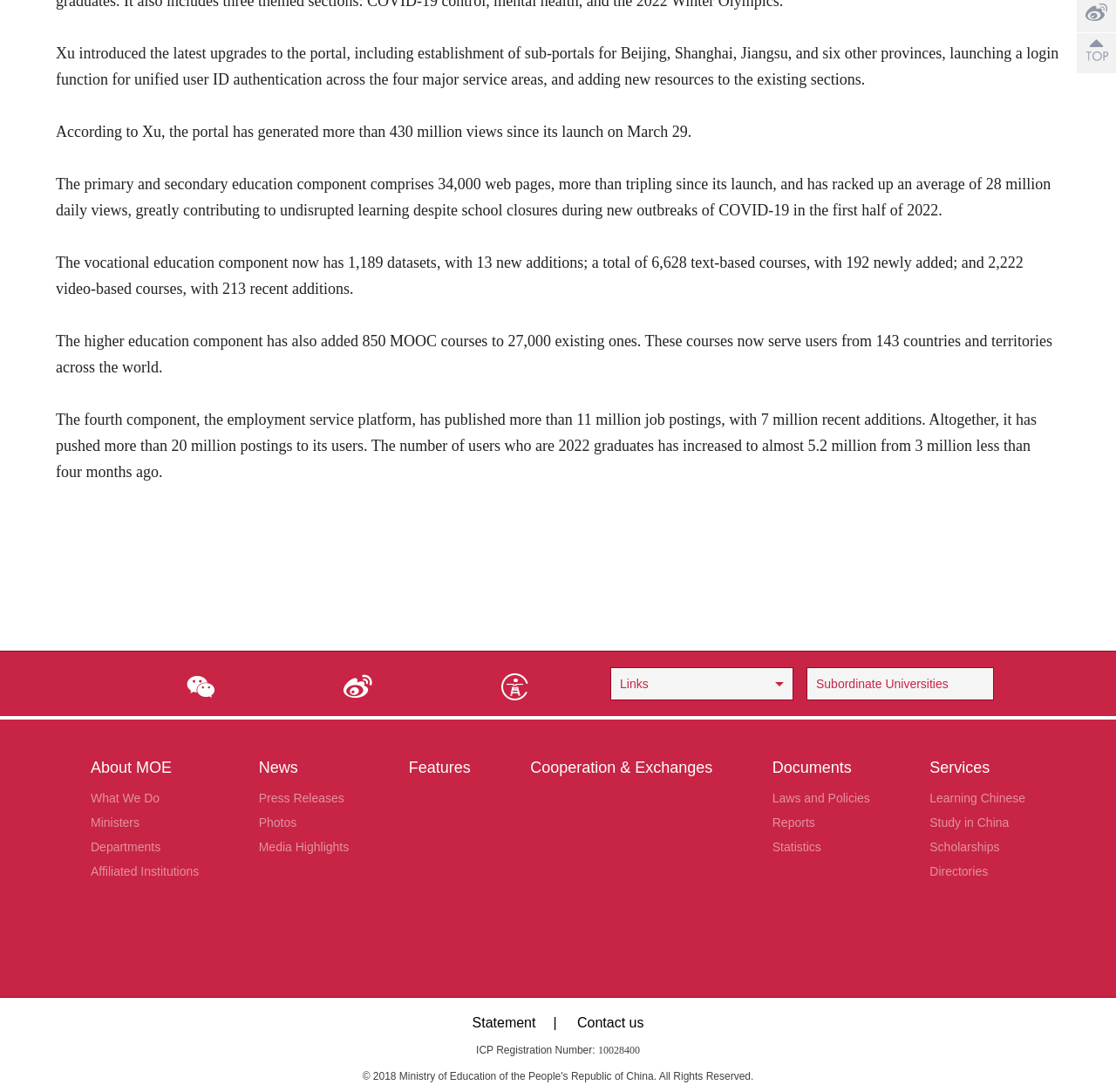Show the bounding box coordinates for the HTML element as described: "Press Releases".

[0.232, 0.725, 0.308, 0.737]